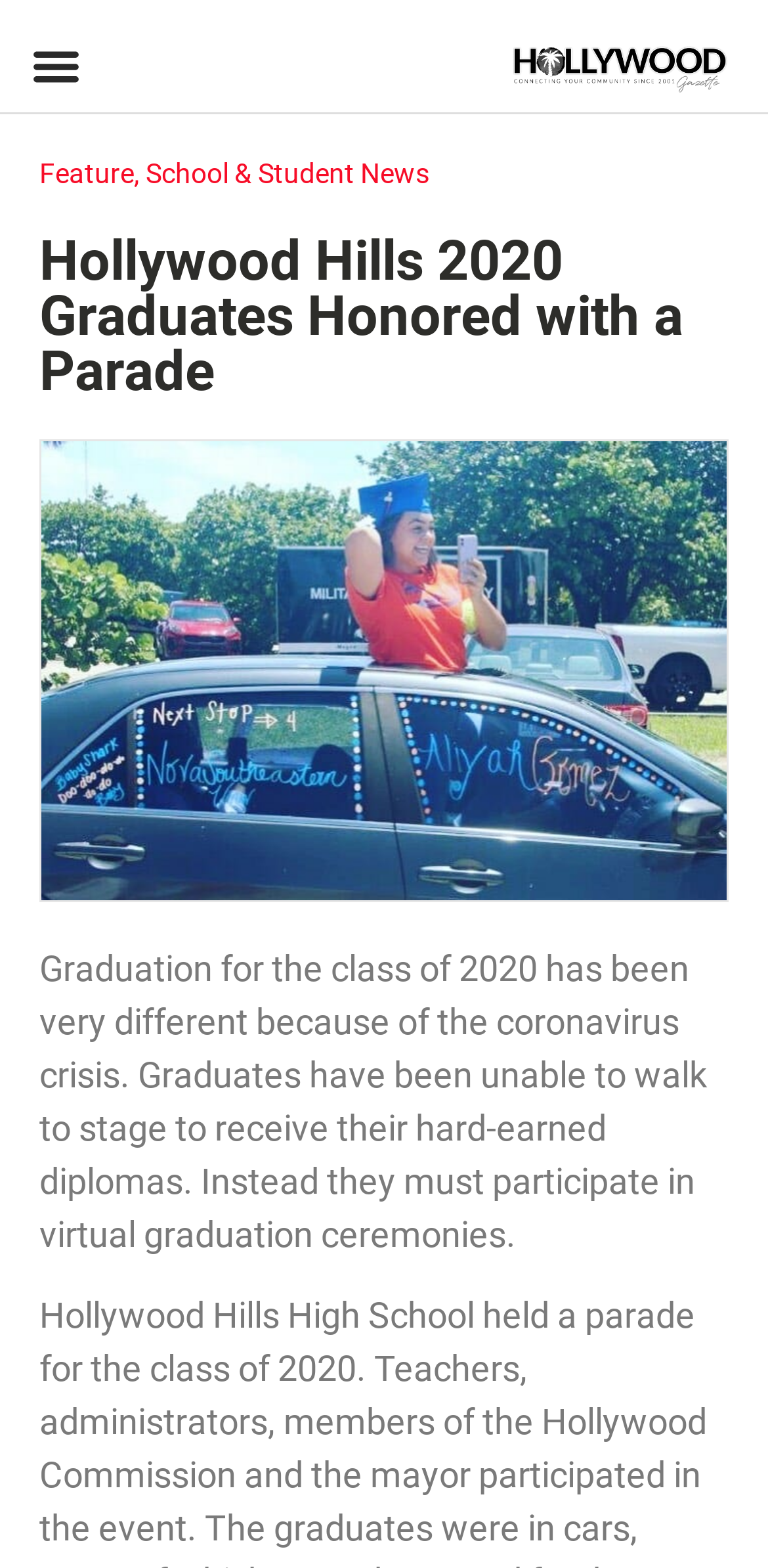Predict the bounding box coordinates of the UI element that matches this description: "Feature". The coordinates should be in the format [left, top, right, bottom] with each value between 0 and 1.

[0.051, 0.101, 0.174, 0.121]